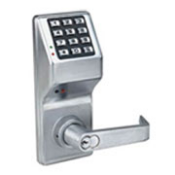Utilize the details in the image to thoroughly answer the following question: Where are such locks commonly used?

The caption states that such locks are 'commonly used in commercial settings', indicating that they are typically found in offices, businesses, or other commercial environments.